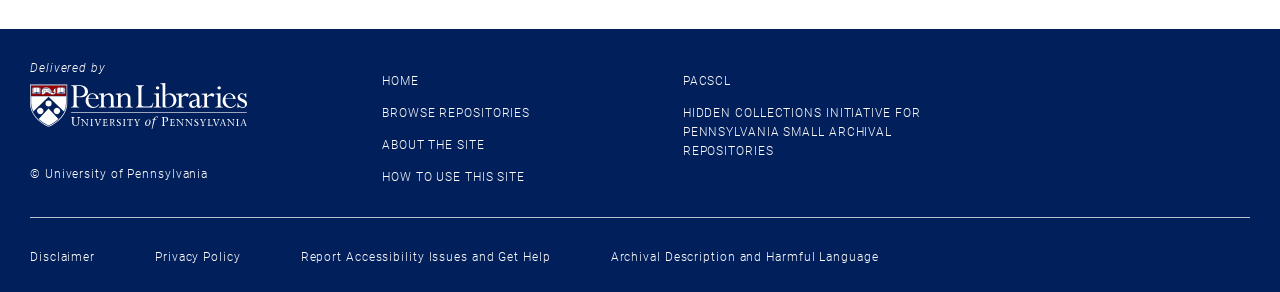Provide your answer to the question using just one word or phrase: What is the copyright holder of the webpage?

University of Pennsylvania